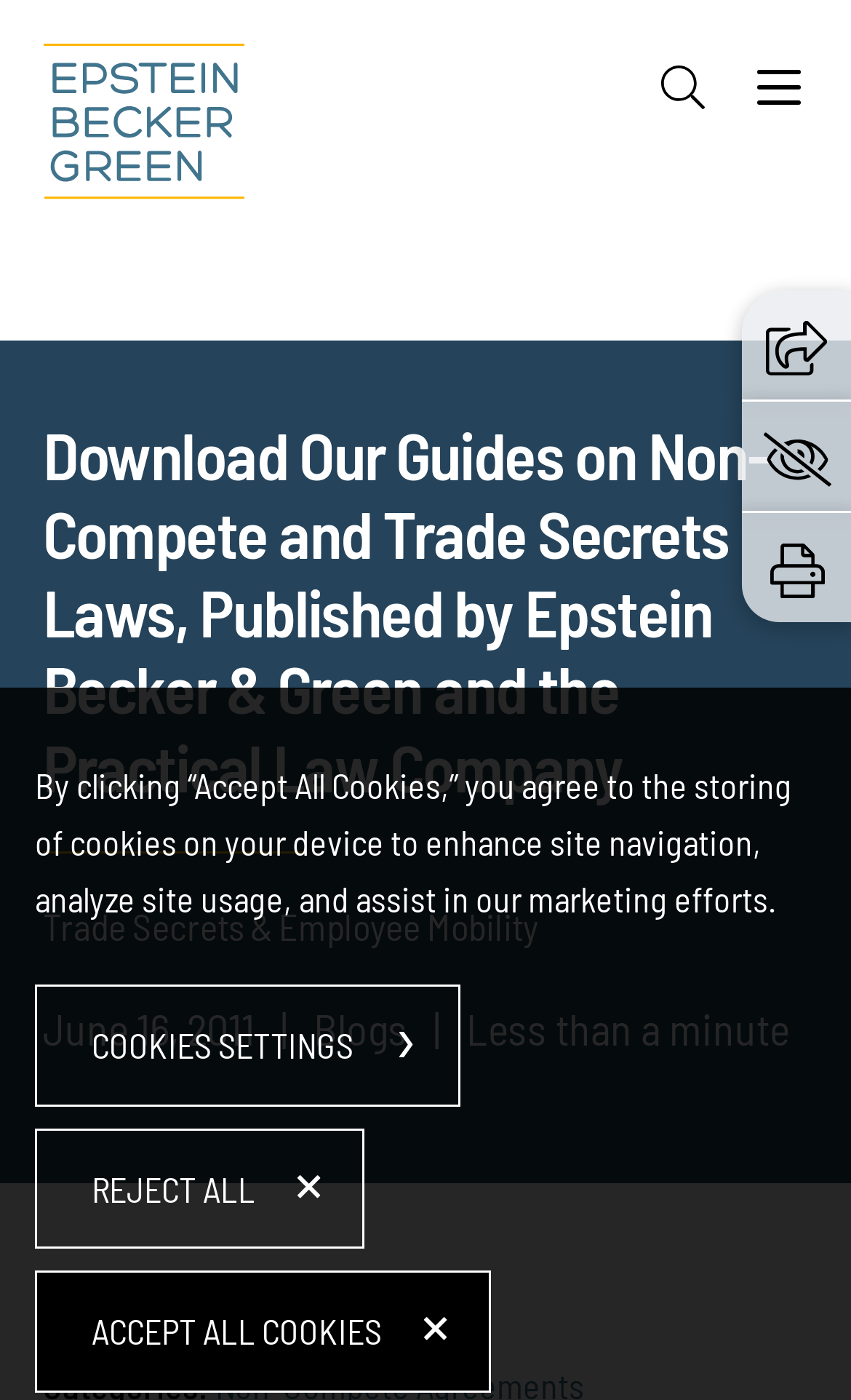What is the topic of the guides?
Based on the visual information, provide a detailed and comprehensive answer.

The topic of the guides can be inferred from the heading 'Download Our Guides on Non-Compete and Trade Secrets Laws, Published by Epstein Becker & Green and the Practical Law Company' which suggests that the guides are related to non-compete and trade secrets laws.